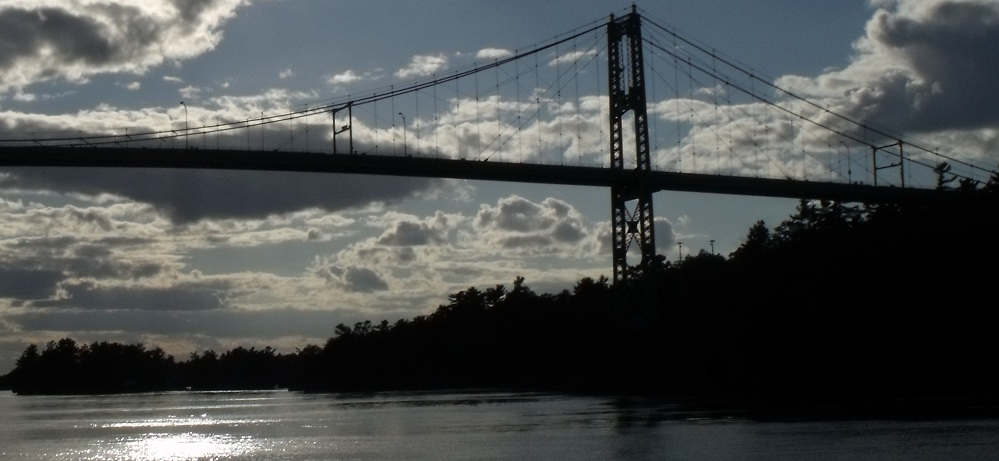What is the atmosphere evoked by the scene?
Using the details from the image, give an elaborate explanation to answer the question.

The caption states that 'this picturesque scene evokes a sense of tranquility', indicating that the atmosphere evoked by the scene is one of tranquility.